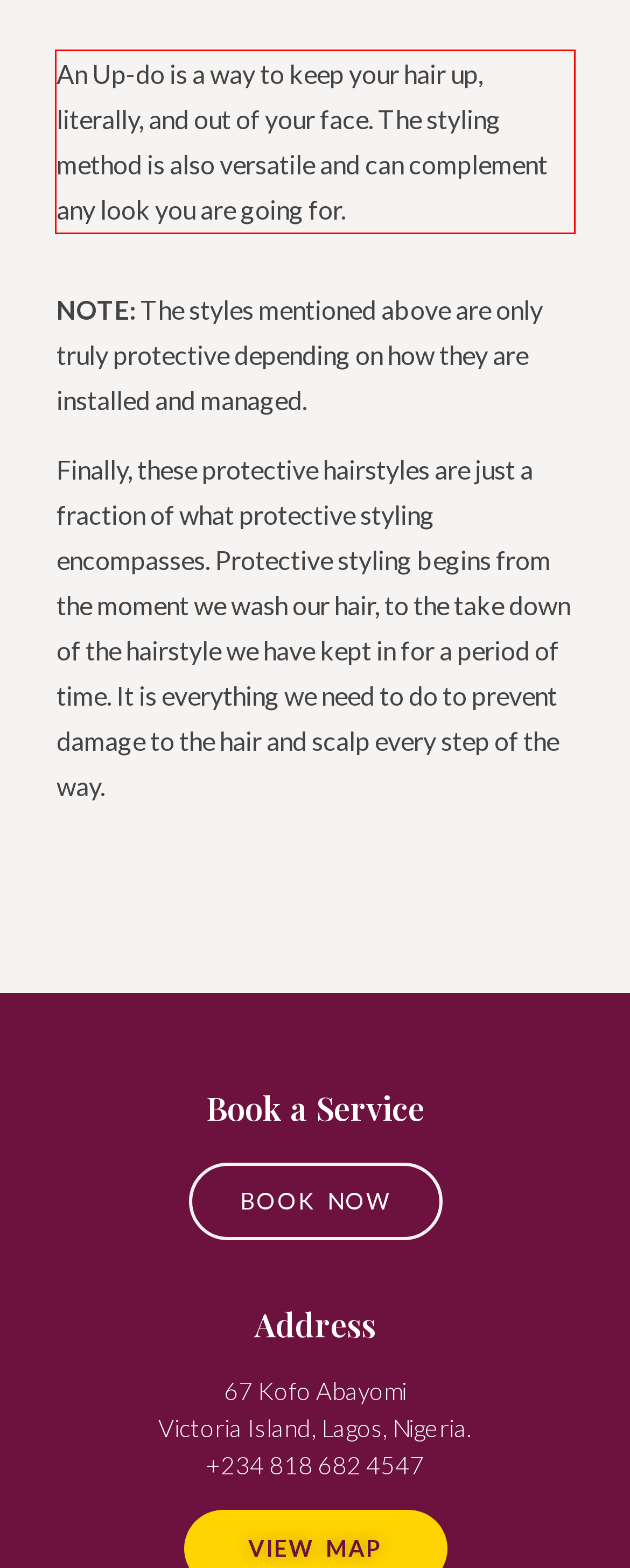You are given a webpage screenshot with a red bounding box around a UI element. Extract and generate the text inside this red bounding box.

An Up-do is a way to keep your hair up, literally, and out of your face. The styling method is also versatile and can complement any look you are going for.